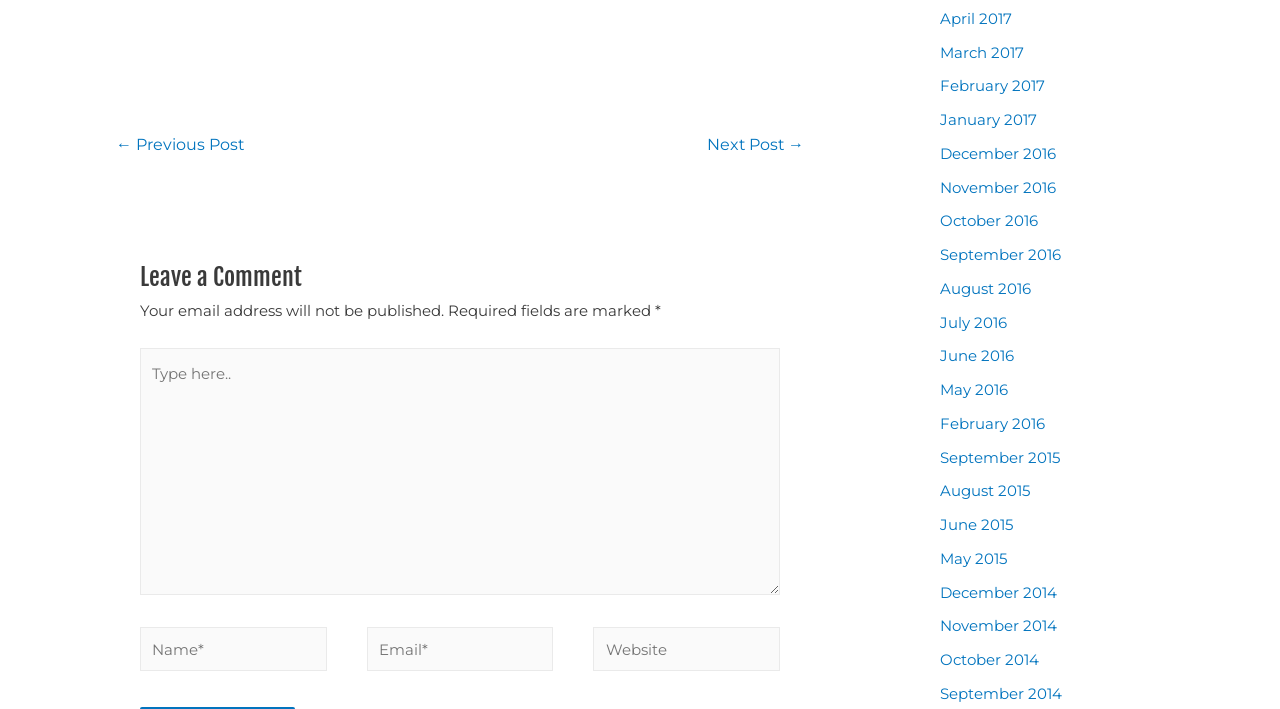Answer the question with a brief word or phrase:
What are the navigation links at the top?

Previous Post and Next Post